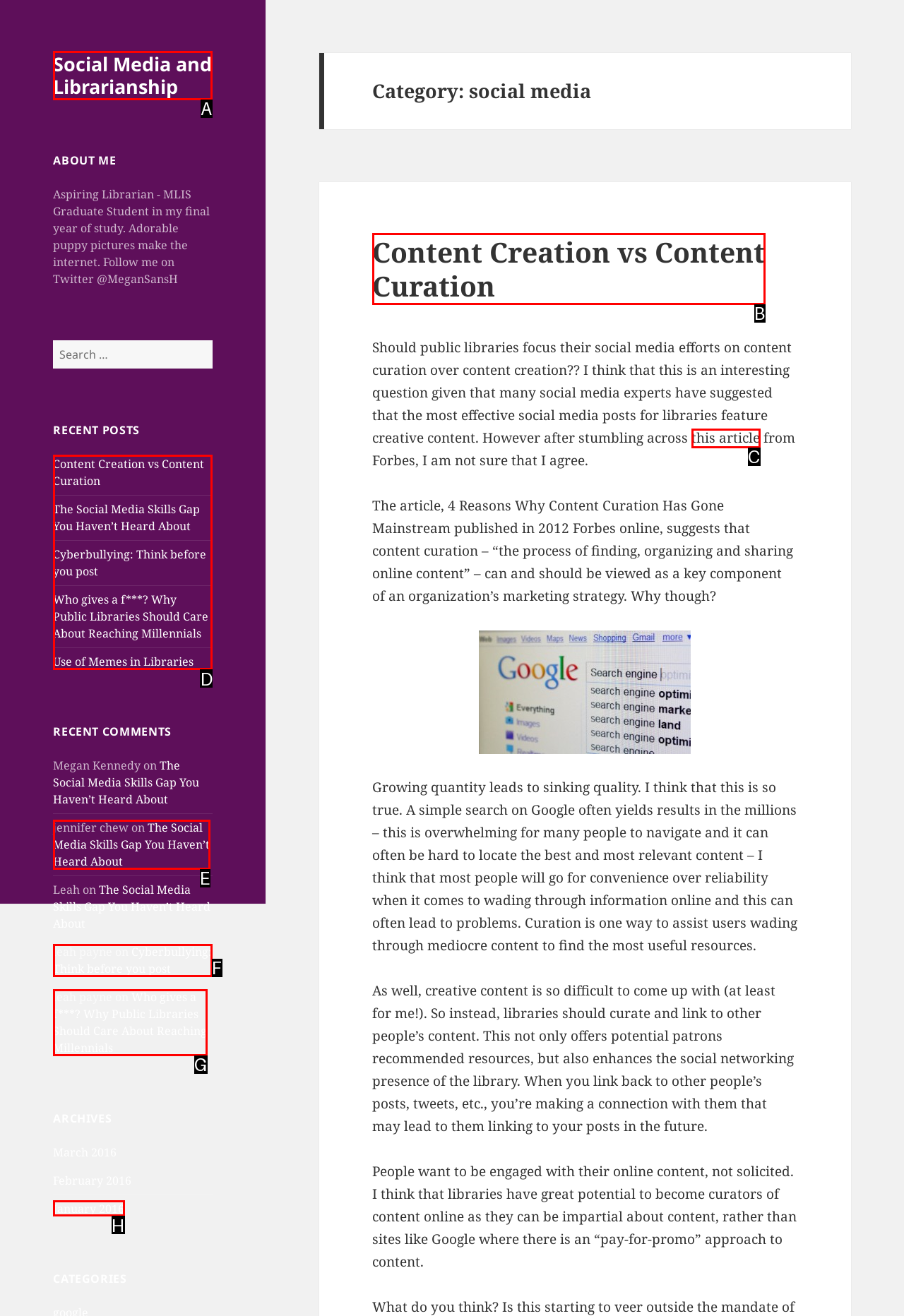Out of the given choices, which letter corresponds to the UI element required to View recent posts? Answer with the letter.

D